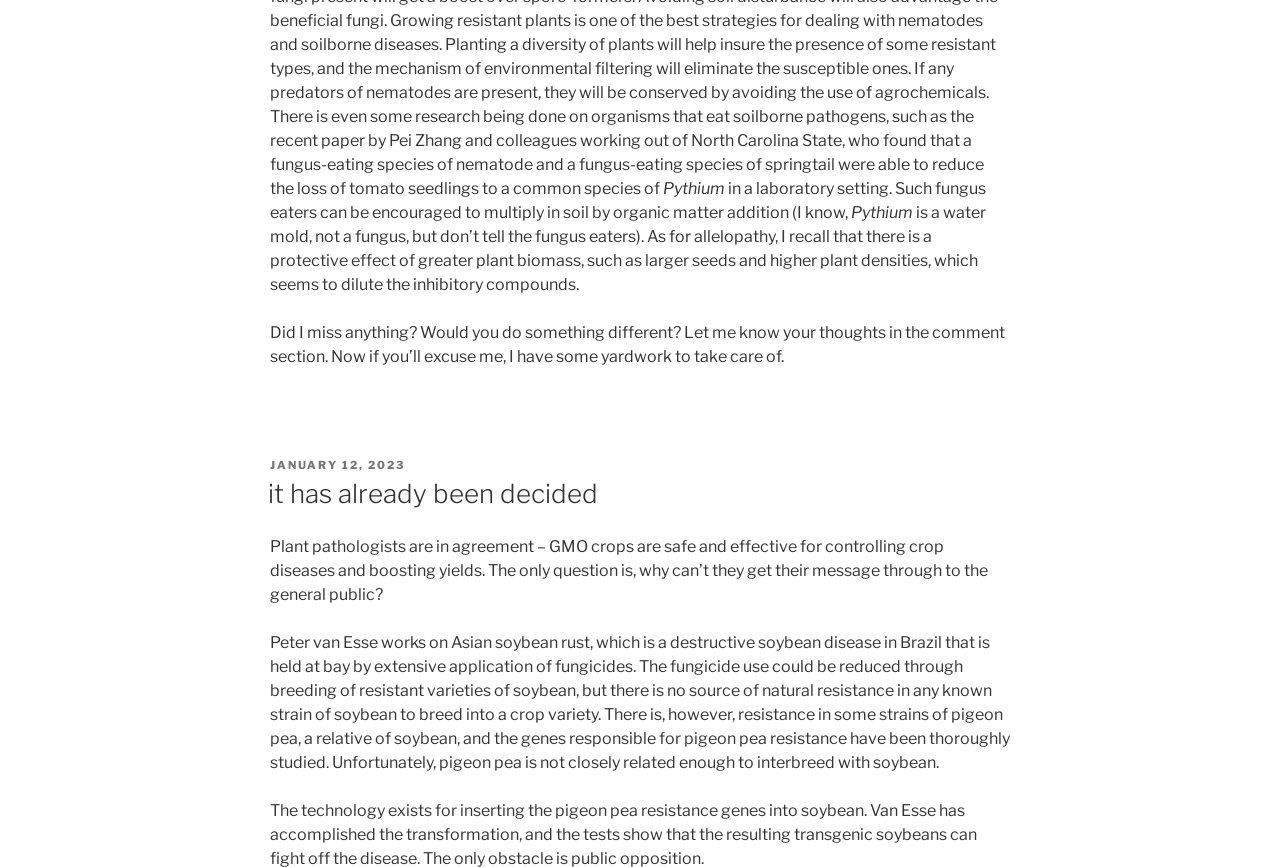What is the relationship between pigeon pea and soybean? Observe the screenshot and provide a one-word or short phrase answer.

Pigeon pea is a relative of soybean